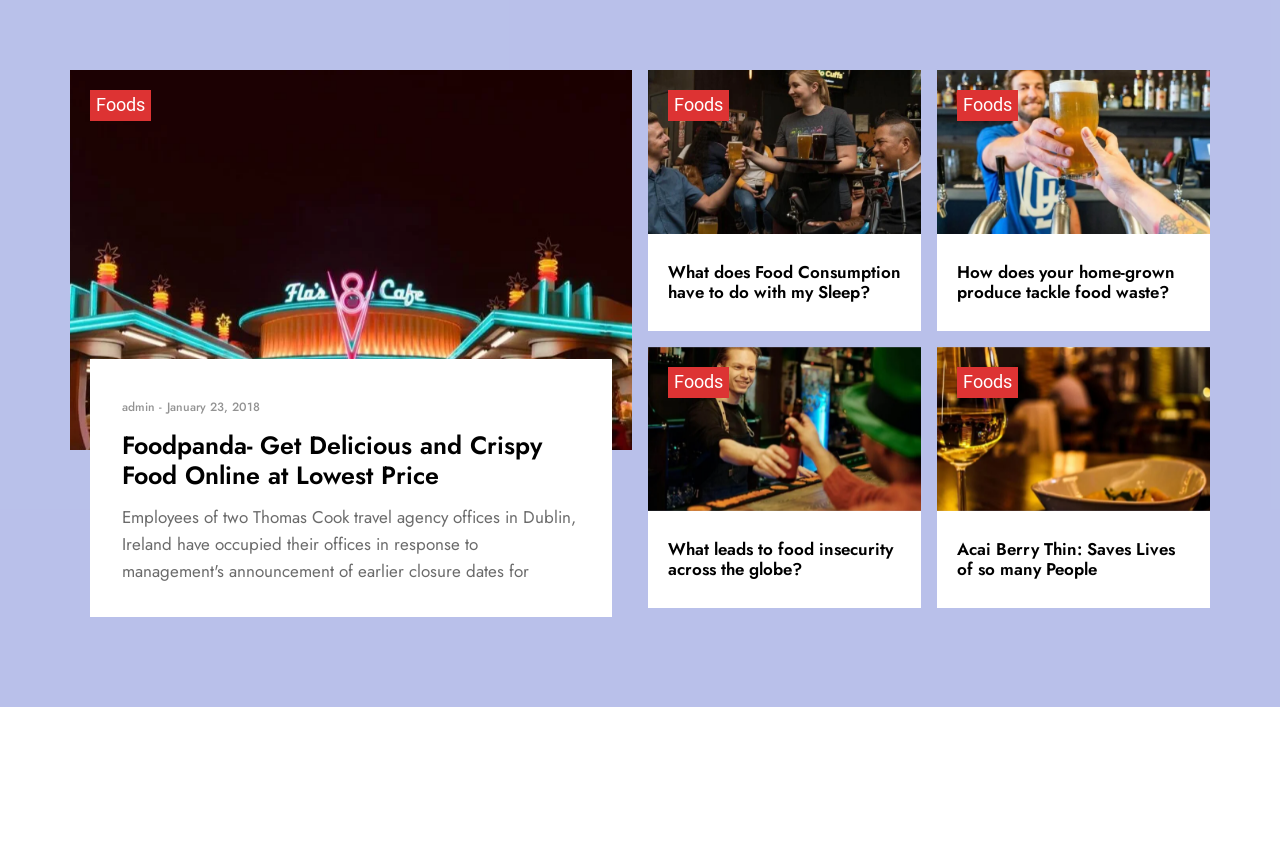Identify the bounding box coordinates of the section that should be clicked to achieve the task described: "explore What does Food Consumption have to do with my Sleep?".

[0.522, 0.307, 0.704, 0.359]